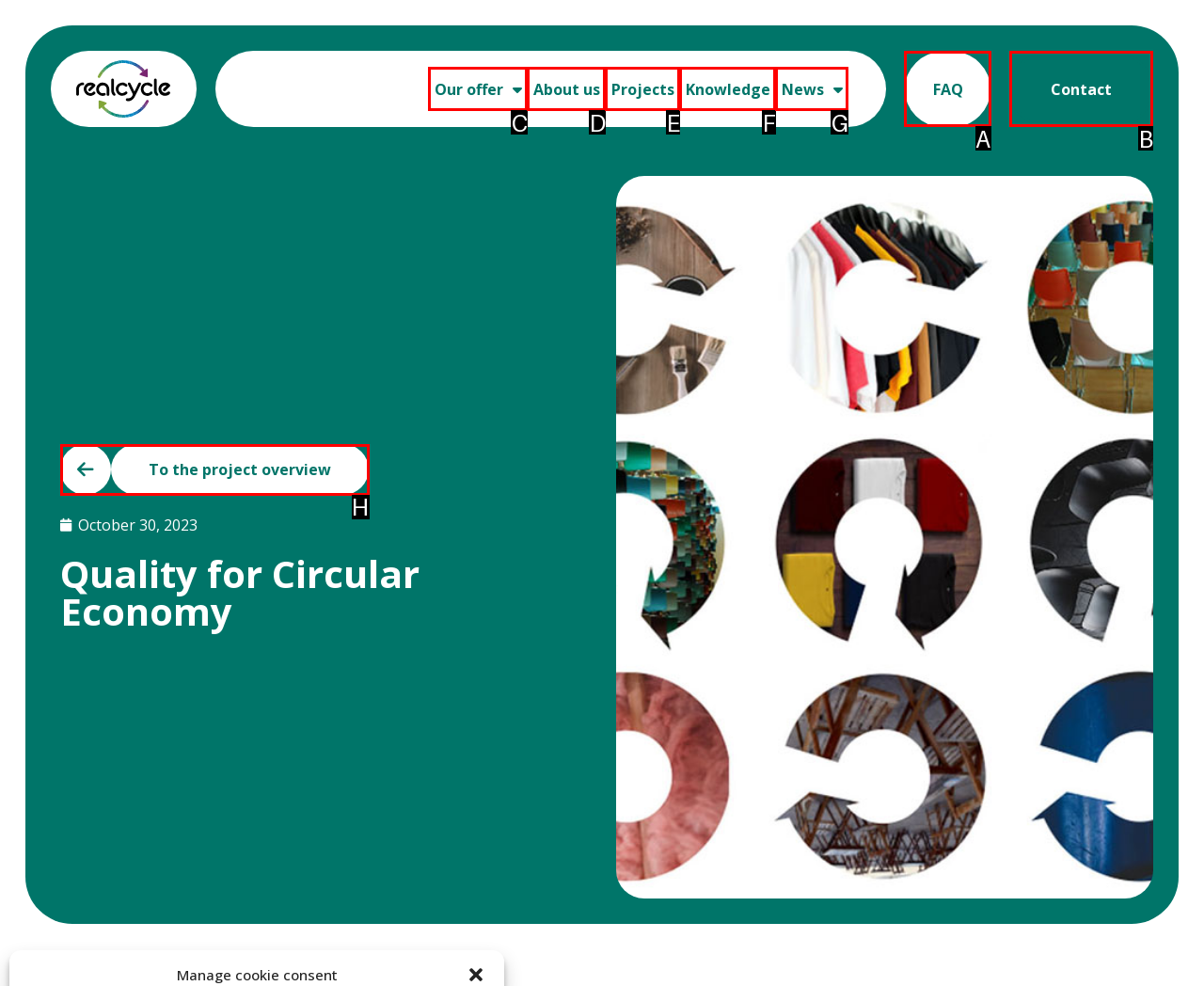Given the description: To the project overview, identify the HTML element that fits best. Respond with the letter of the correct option from the choices.

H